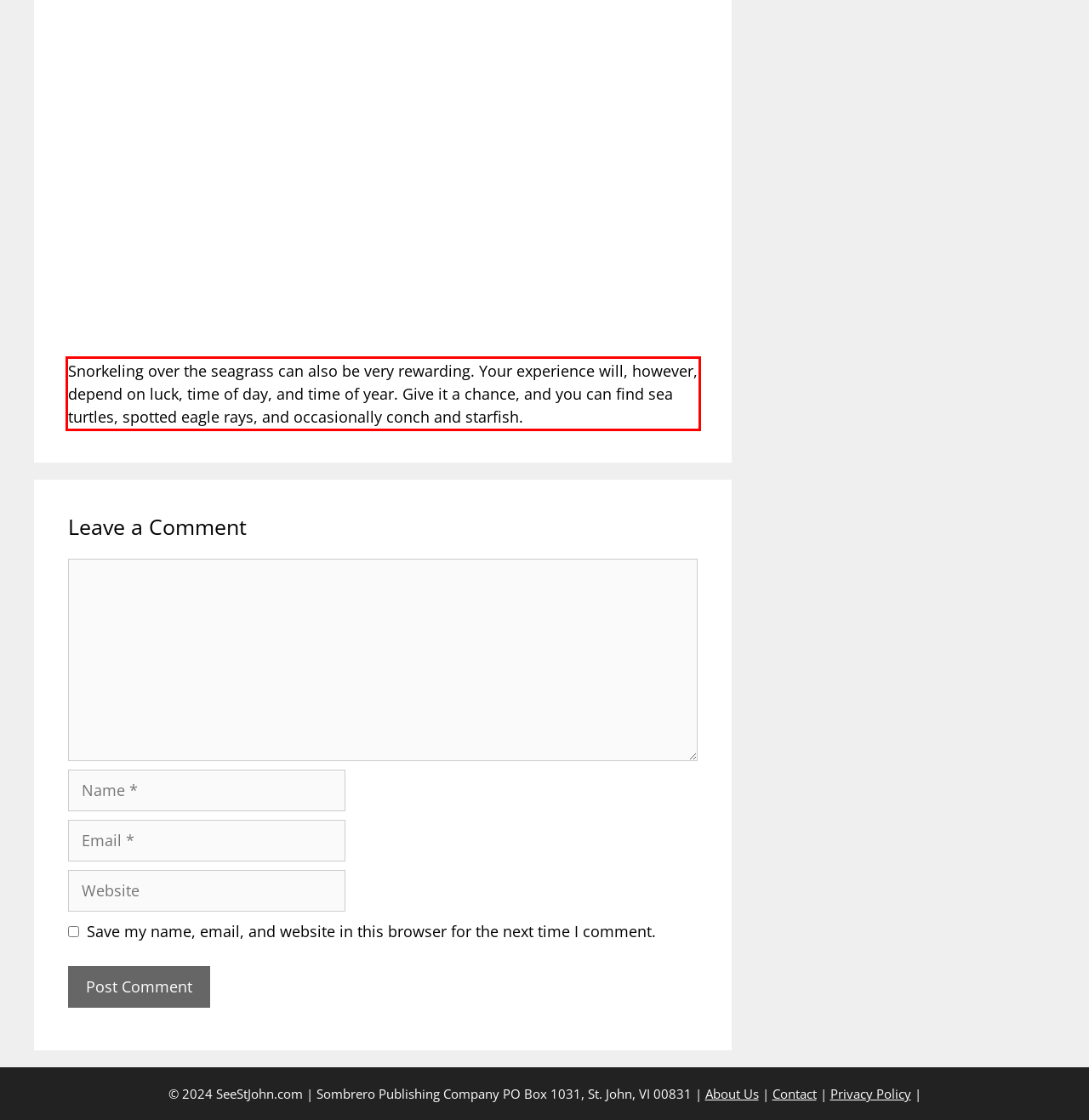You are given a webpage screenshot with a red bounding box around a UI element. Extract and generate the text inside this red bounding box.

Snorkeling over the seagrass can also be very rewarding. Your experience will, however, depend on luck, time of day, and time of year. Give it a chance, and you can find sea turtles, spotted eagle rays, and occasionally conch and starfish.